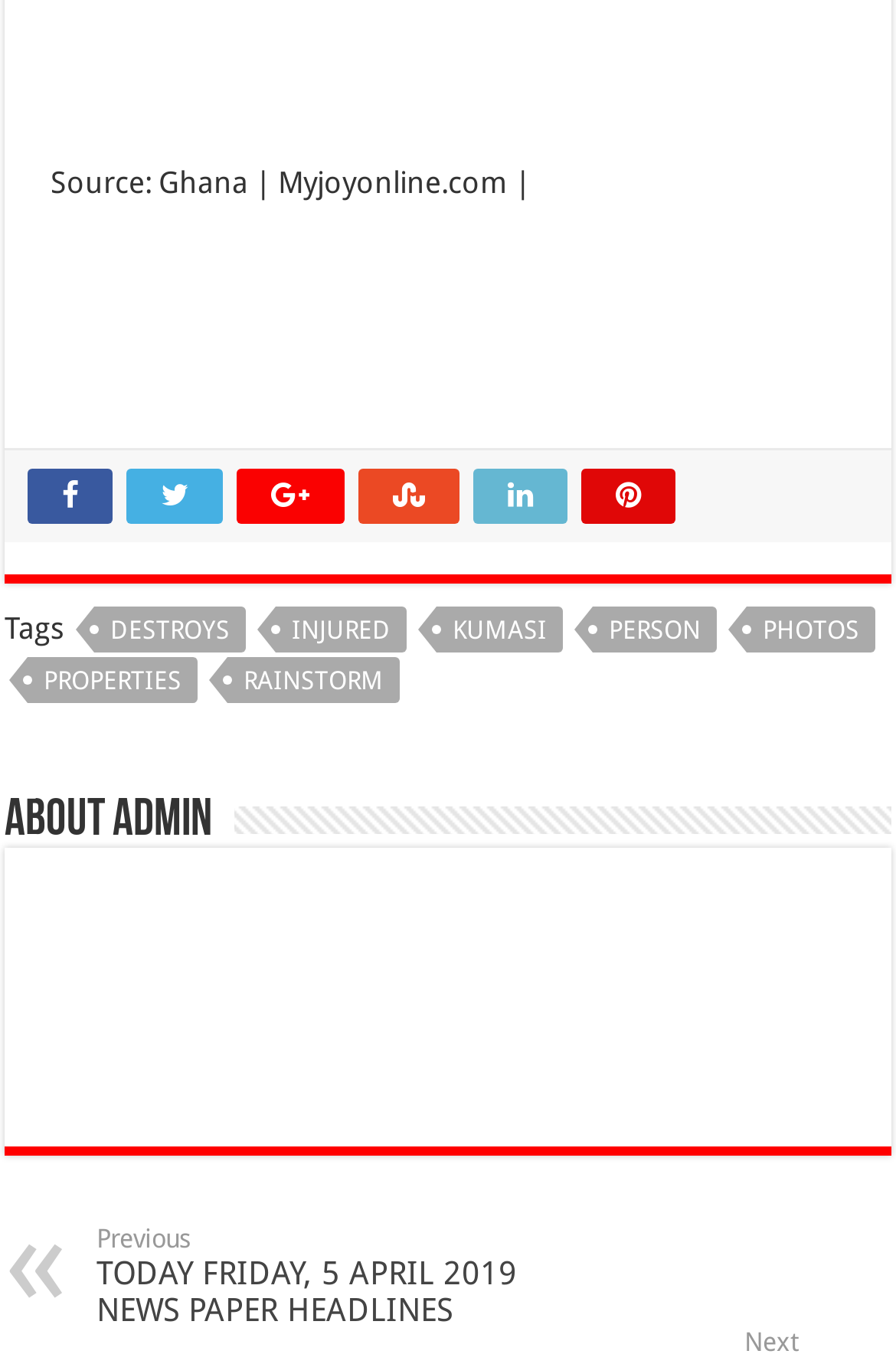Please determine the bounding box coordinates for the UI element described as: "destroys".

[0.105, 0.449, 0.274, 0.483]